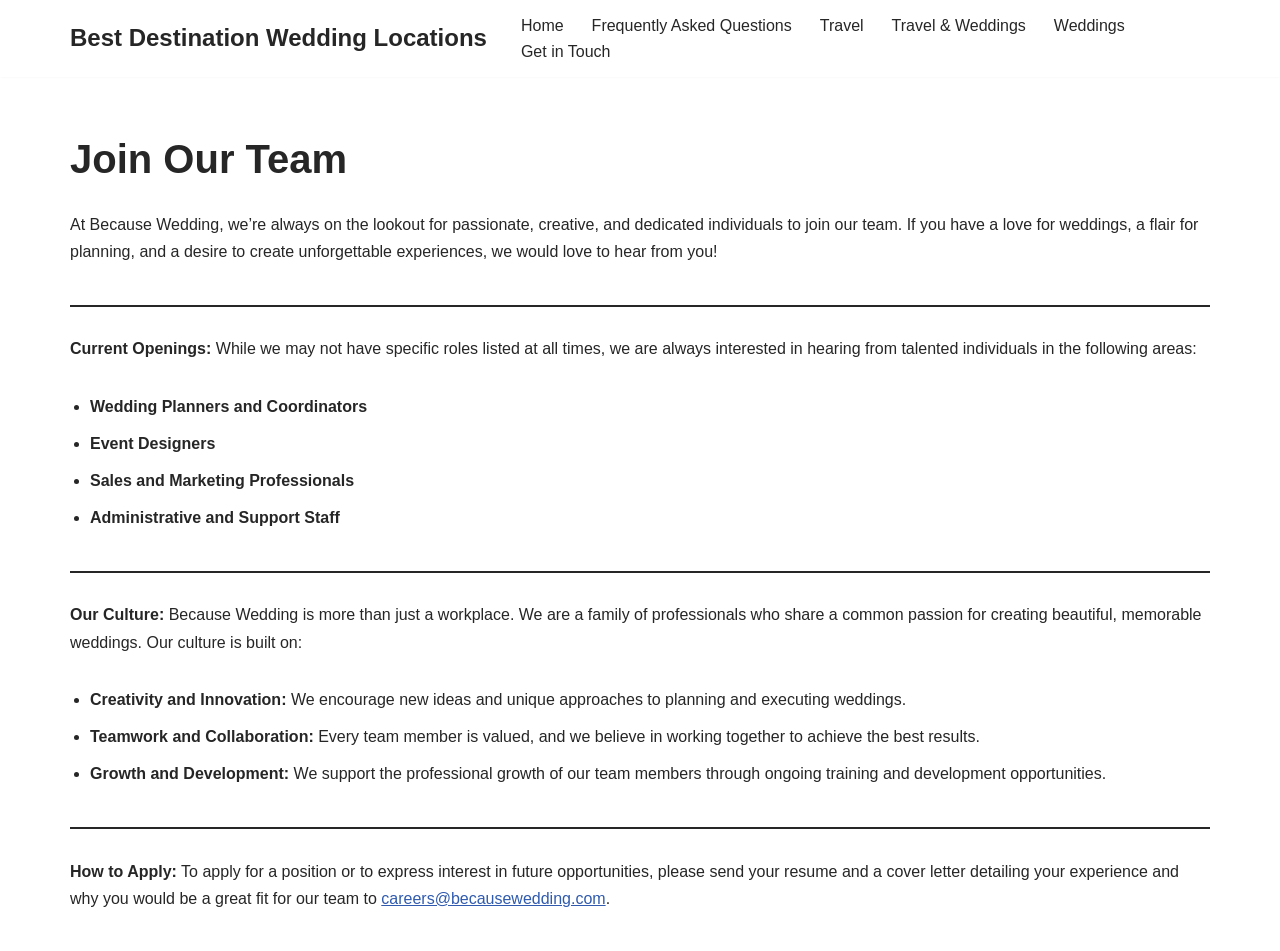Determine the bounding box coordinates of the clickable area required to perform the following instruction: "Click on 'careers@becausewedding.com'". The coordinates should be represented as four float numbers between 0 and 1: [left, top, right, bottom].

[0.298, 0.936, 0.473, 0.954]